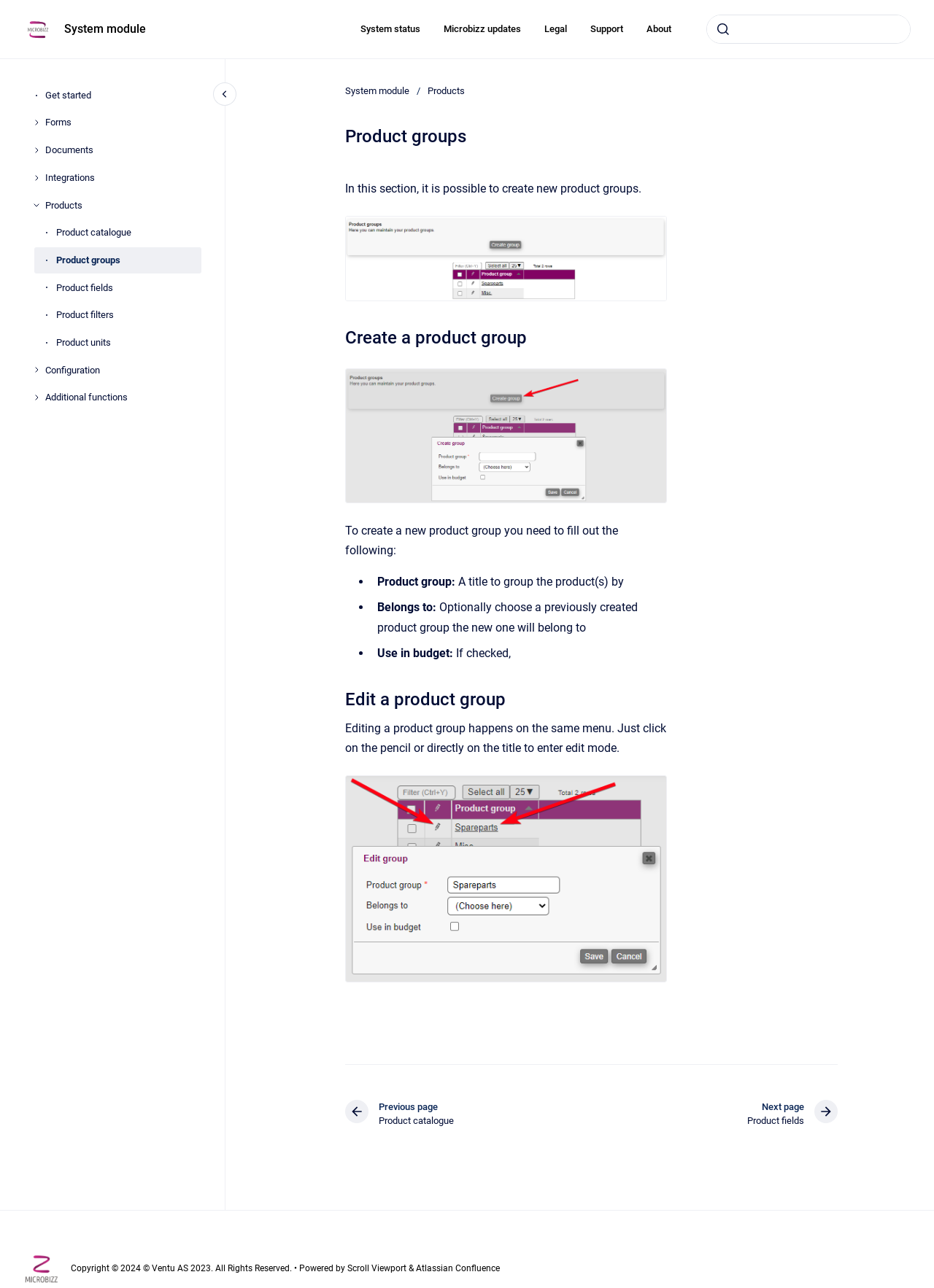Determine the bounding box coordinates of the clickable element to complete this instruction: "Create a product group". Provide the coordinates in the format of four float numbers between 0 and 1, [left, top, right, bottom].

[0.37, 0.252, 0.714, 0.272]